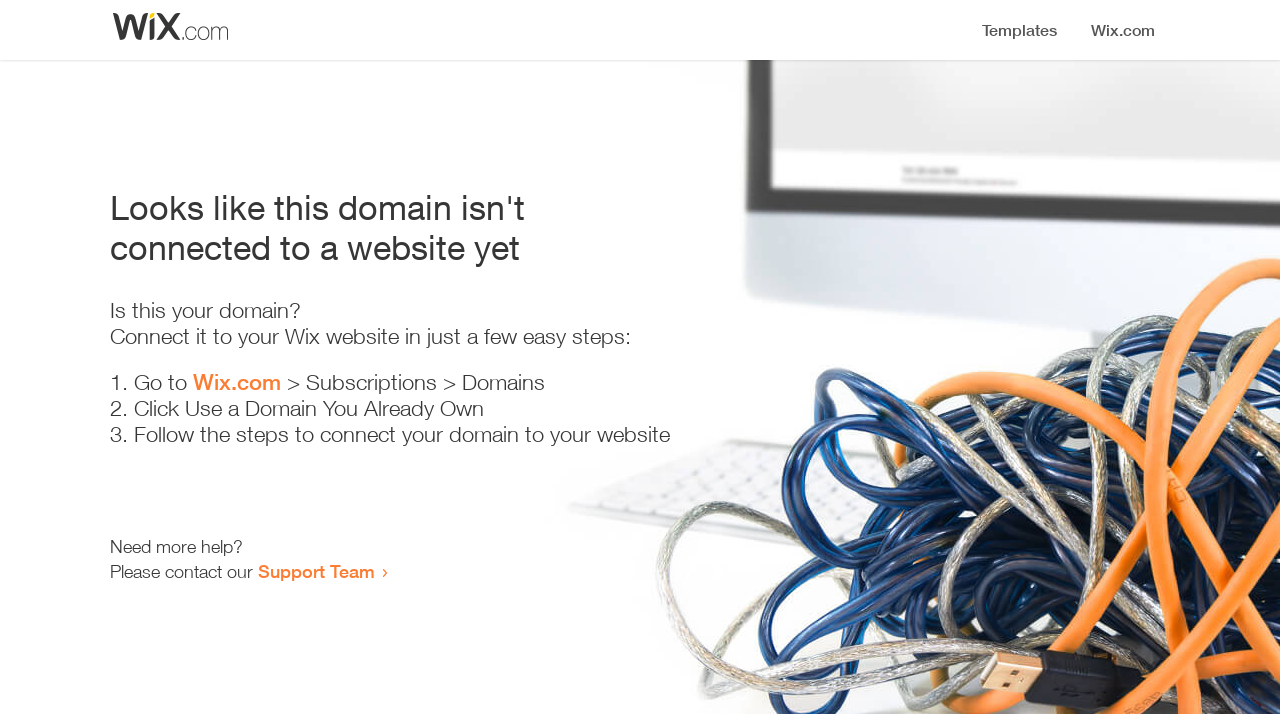Please determine the main heading text of this webpage.

Looks like this domain isn't
connected to a website yet